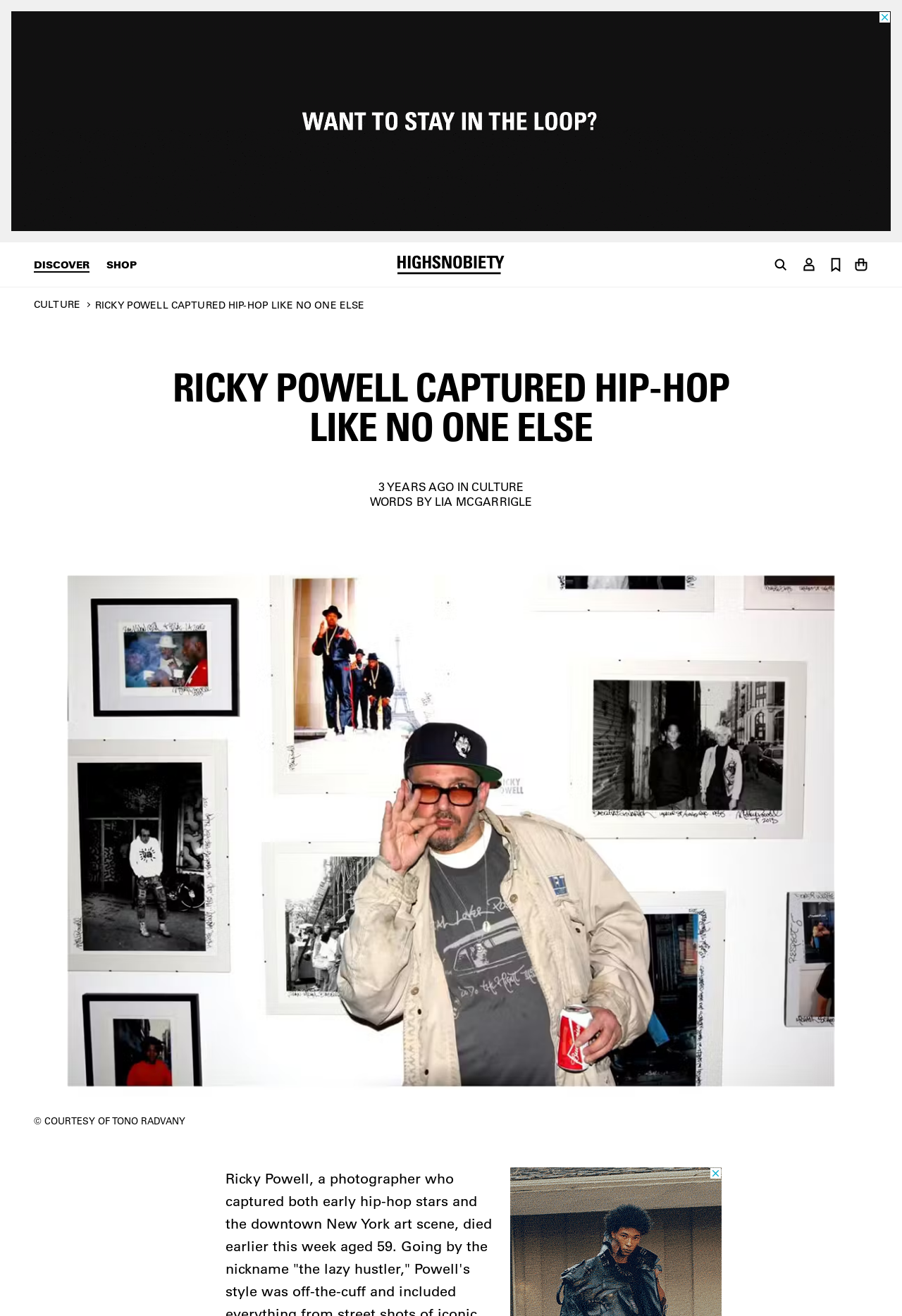Bounding box coordinates are specified in the format (top-left x, top-left y, bottom-right x, bottom-right y). All values are floating point numbers bounded between 0 and 1. Please provide the bounding box coordinate of the region this sentence describes: Culture

[0.038, 0.227, 0.089, 0.237]